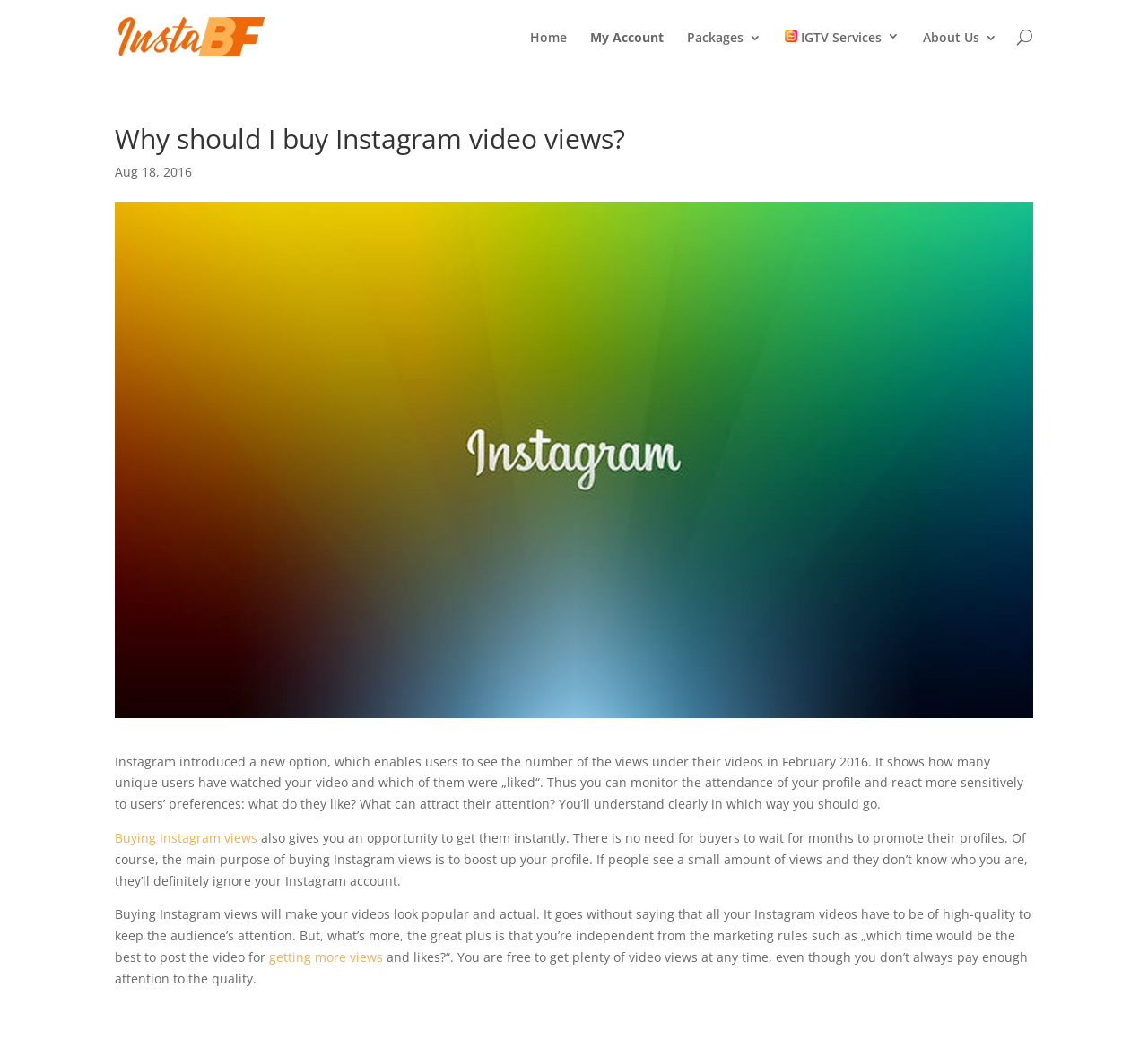Please identify the bounding box coordinates of the region to click in order to complete the given instruction: "learn about IGTV services". The coordinates should be four float numbers between 0 and 1, i.e., [left, top, right, bottom].

[0.684, 0.028, 0.784, 0.071]